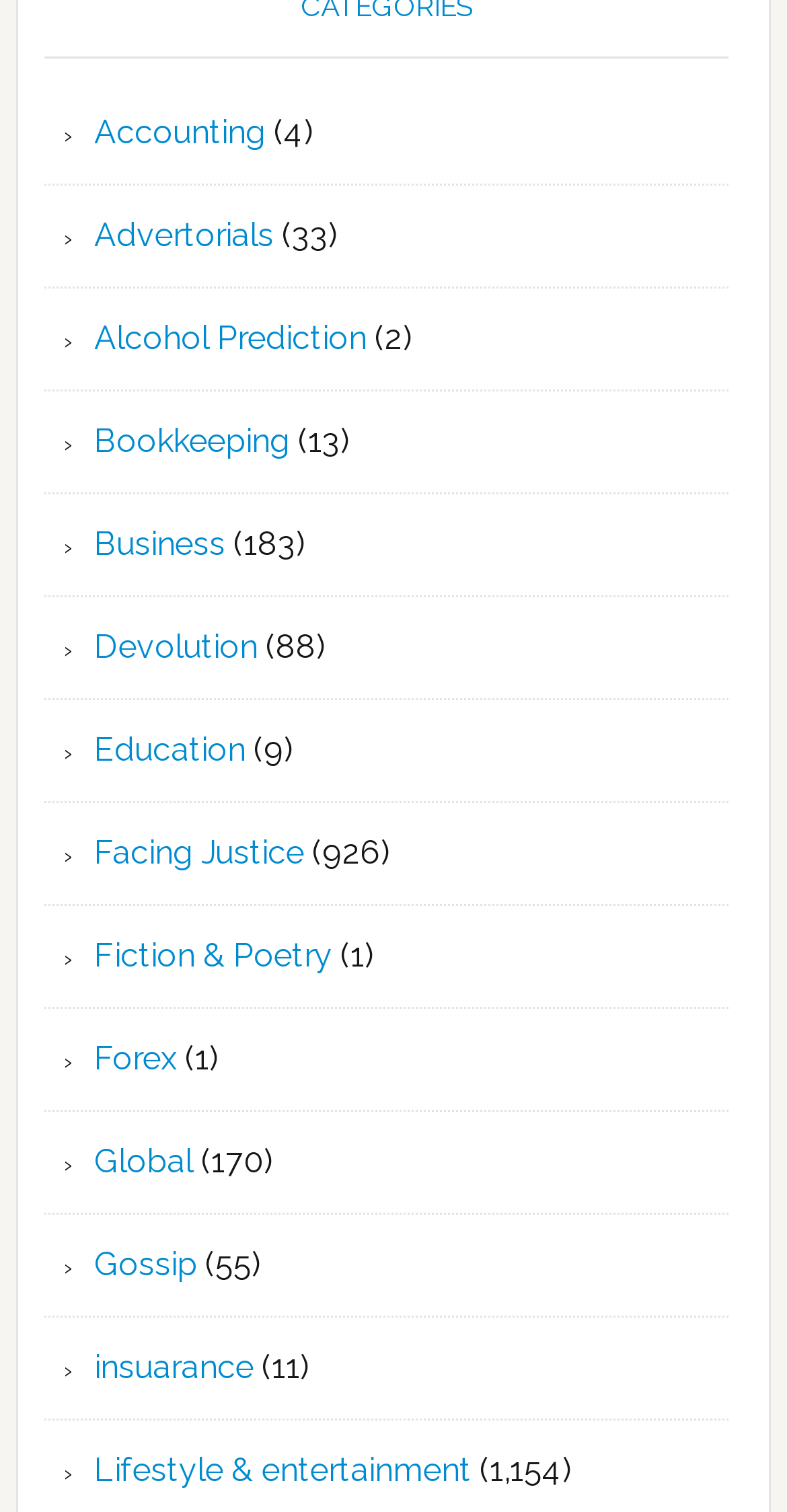How many articles are in the 'Facing Justice' category?
Answer the question in as much detail as possible.

The number of articles in the 'Facing Justice' category is 926, which is indicated by the StaticText element with a bounding box of [0.387, 0.551, 0.497, 0.576] next to the 'Facing Justice' link element.